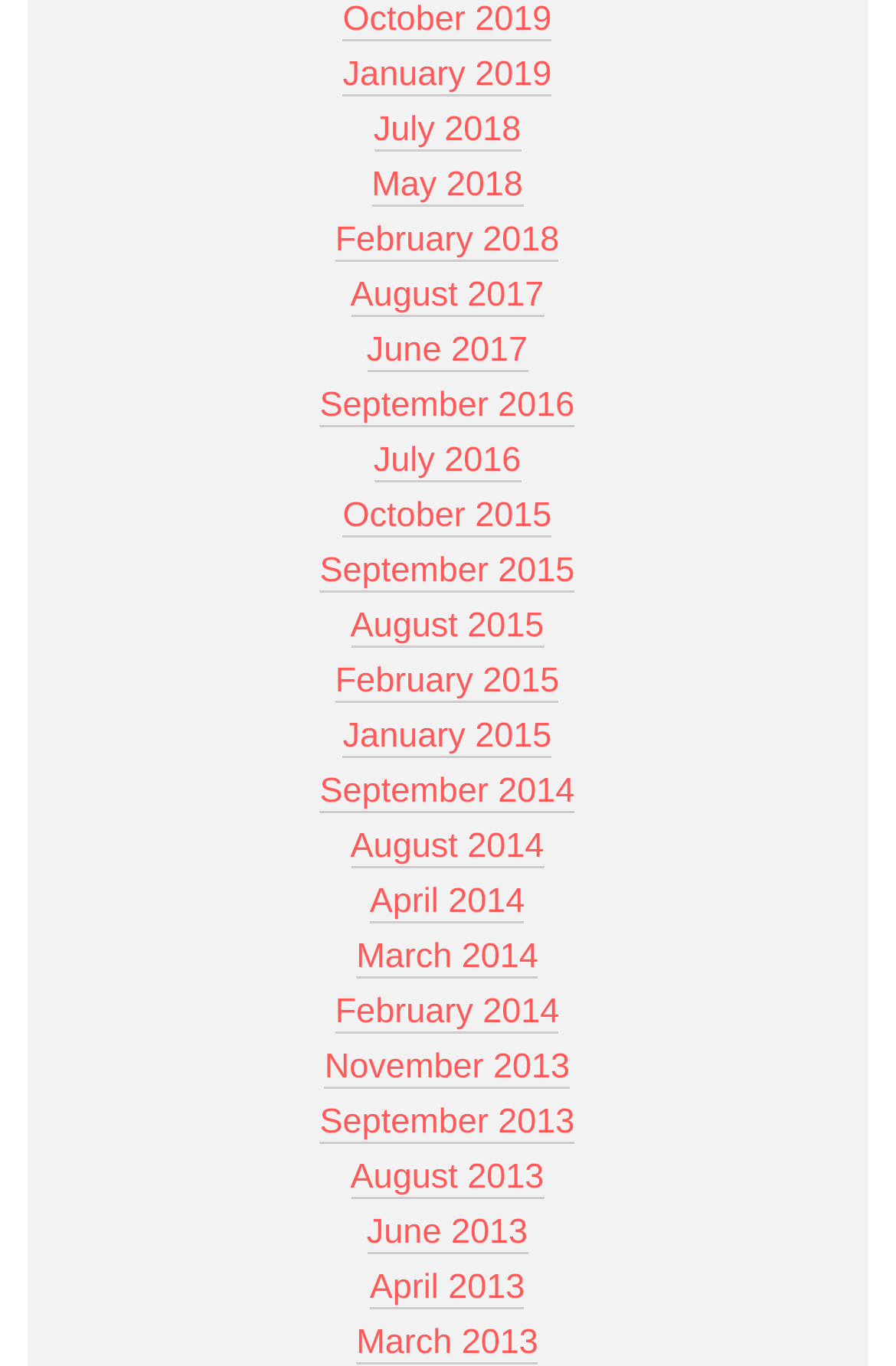Could you indicate the bounding box coordinates of the region to click in order to complete this instruction: "View November 2013".

[0.362, 0.767, 0.636, 0.797]